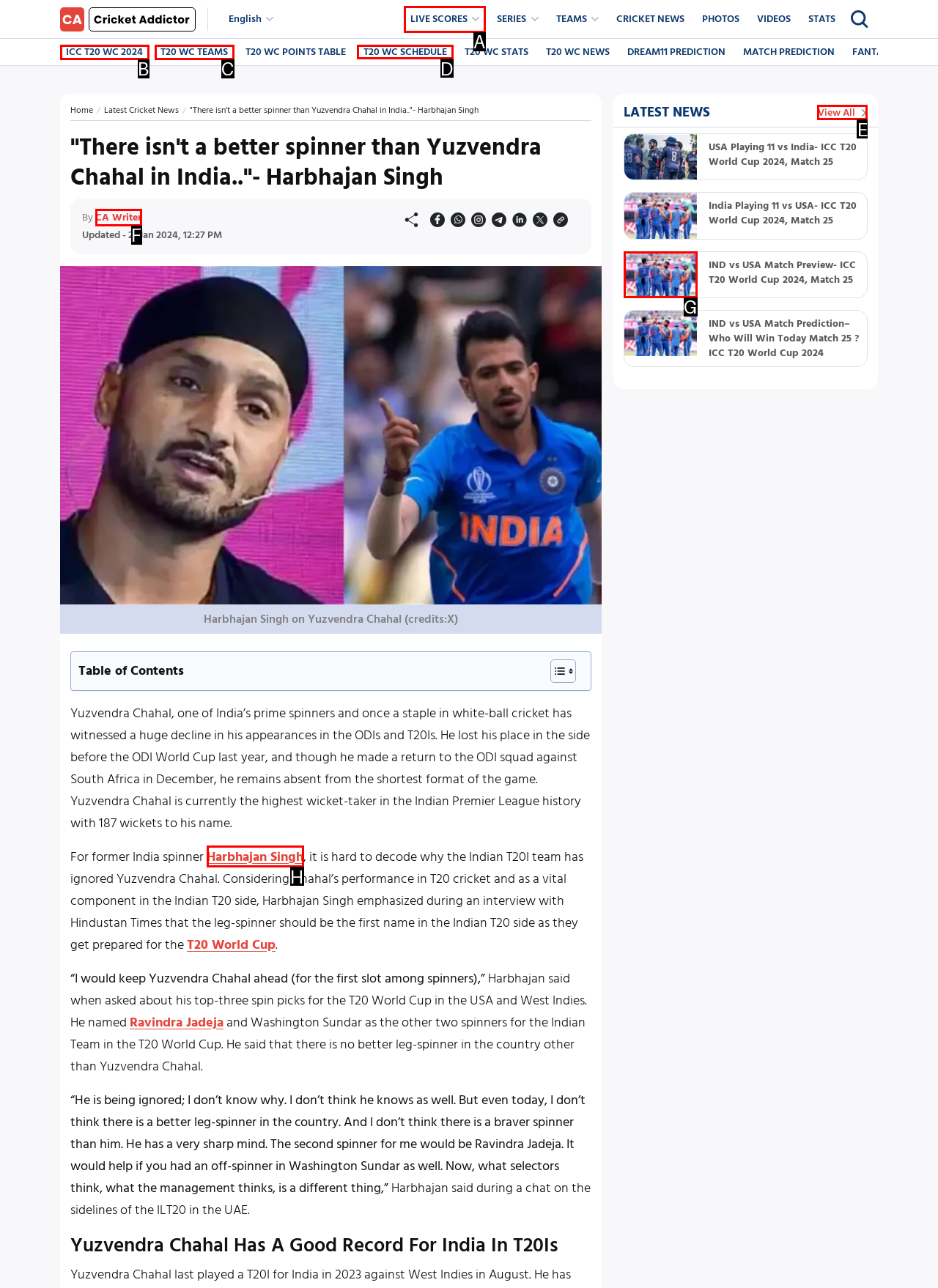Please identify the correct UI element to click for the task: Check the 'T20 WC SCHEDULE' Respond with the letter of the appropriate option.

D